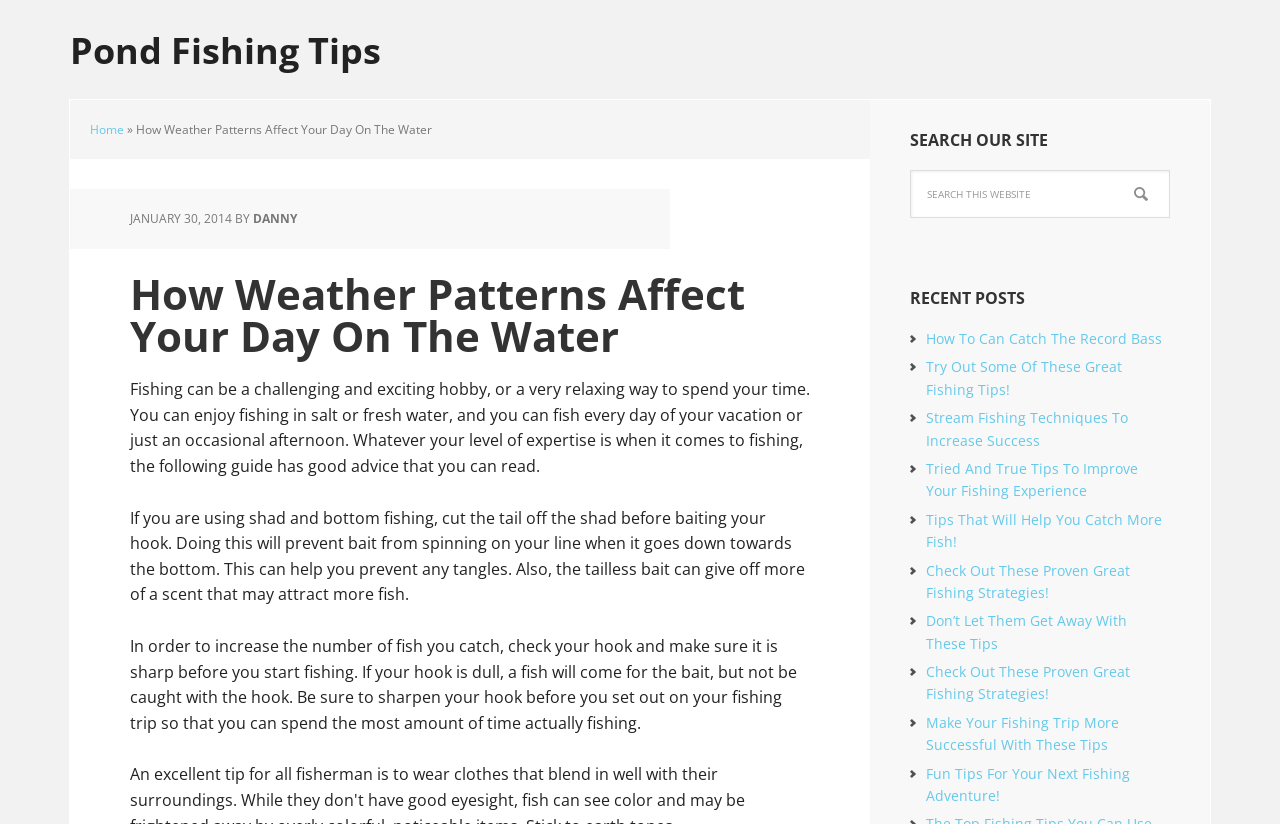Respond with a single word or phrase:
What is the purpose of cutting the tail off the shad?

Prevent tangles